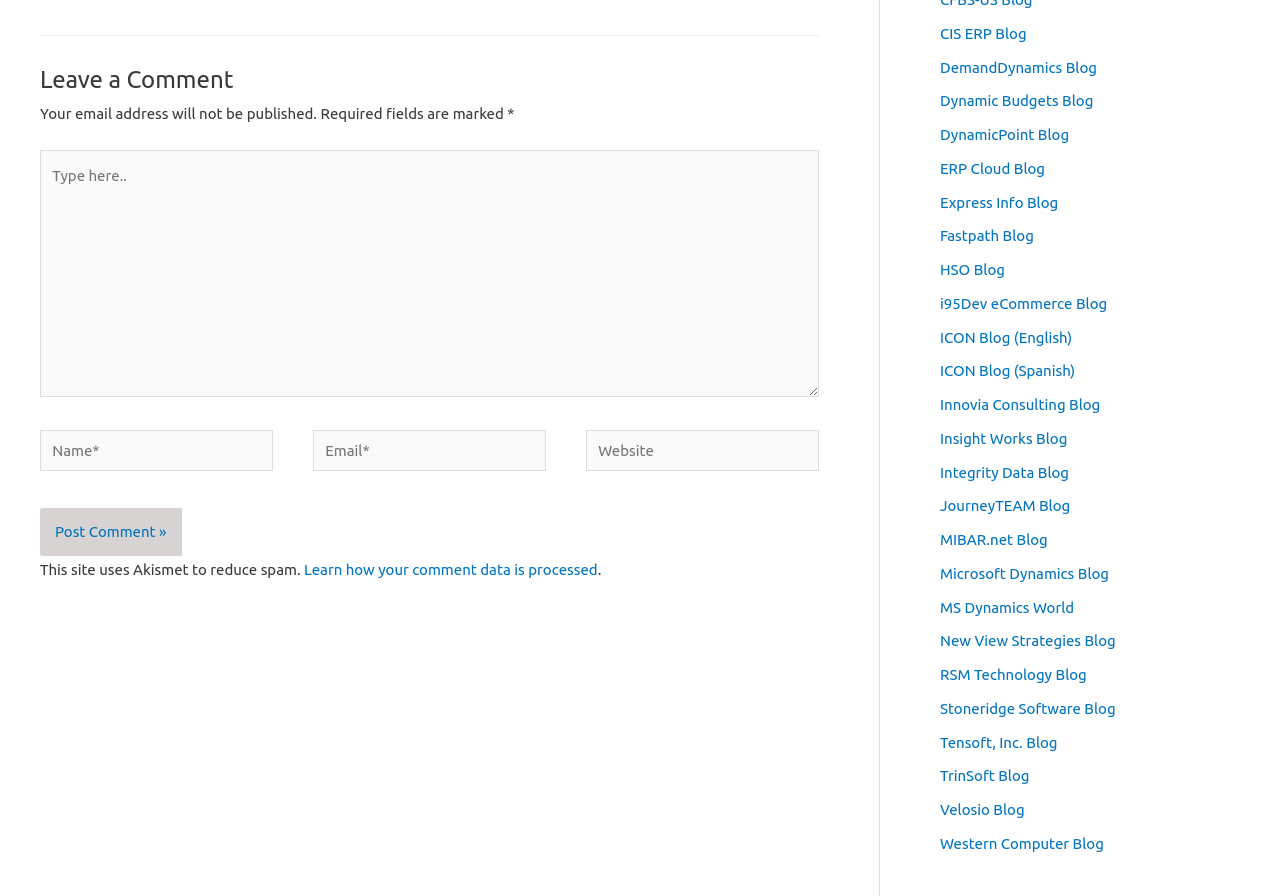Please find the bounding box coordinates of the element that must be clicked to perform the given instruction: "Leave a comment". The coordinates should be four float numbers from 0 to 1, i.e., [left, top, right, bottom].

[0.031, 0.041, 0.64, 0.111]